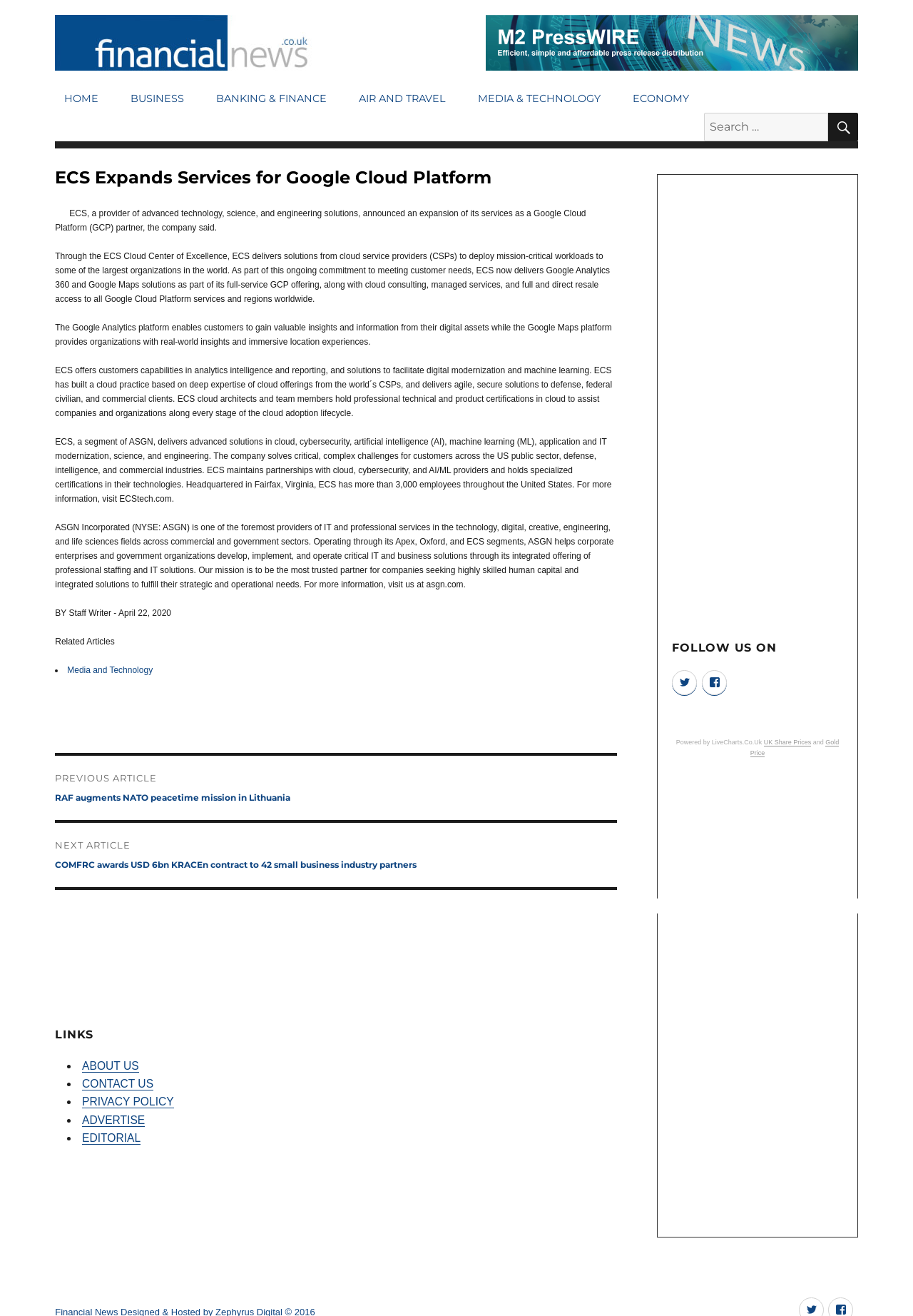Identify the bounding box coordinates for the region of the element that should be clicked to carry out the instruction: "Follow on Twitter". The bounding box coordinates should be four float numbers between 0 and 1, i.e., [left, top, right, bottom].

[0.736, 0.509, 0.764, 0.528]